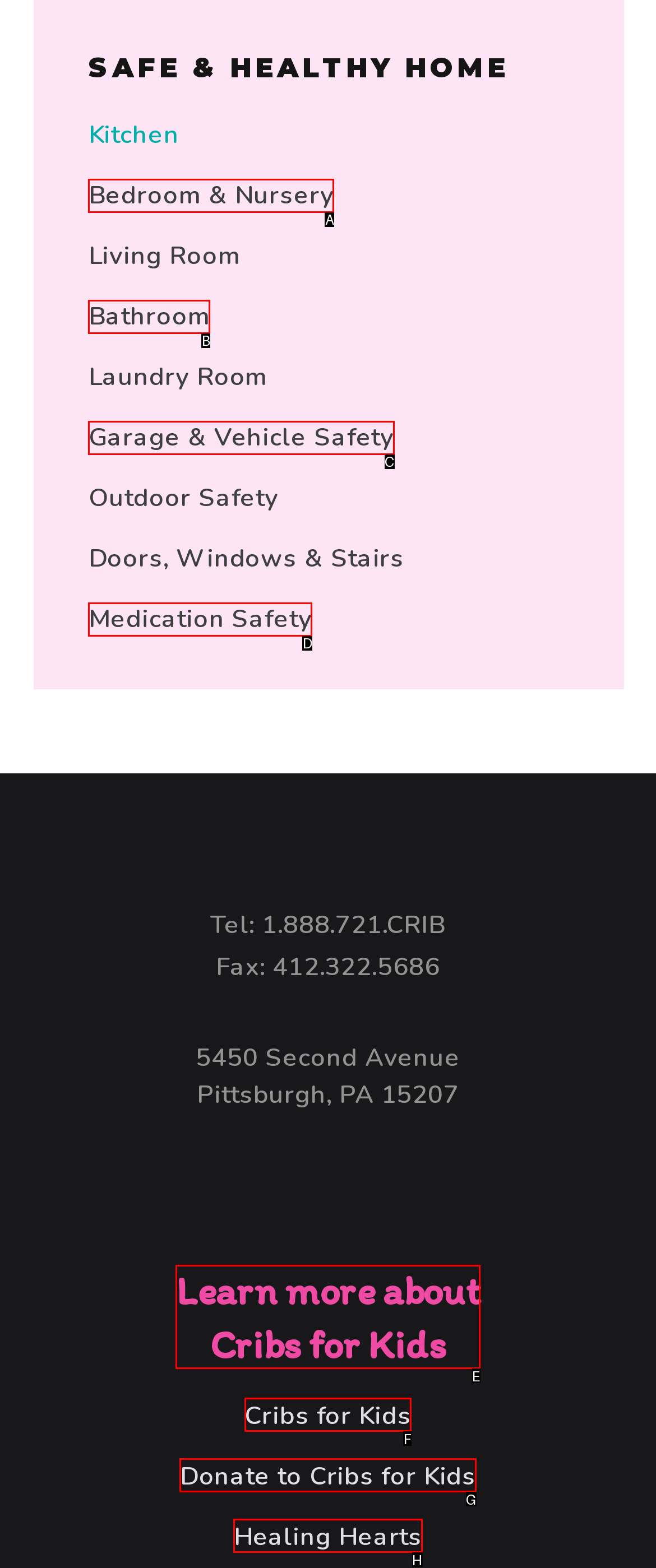Select the appropriate bounding box to fulfill the task: Learn more about Cribs for Kids Respond with the corresponding letter from the choices provided.

E